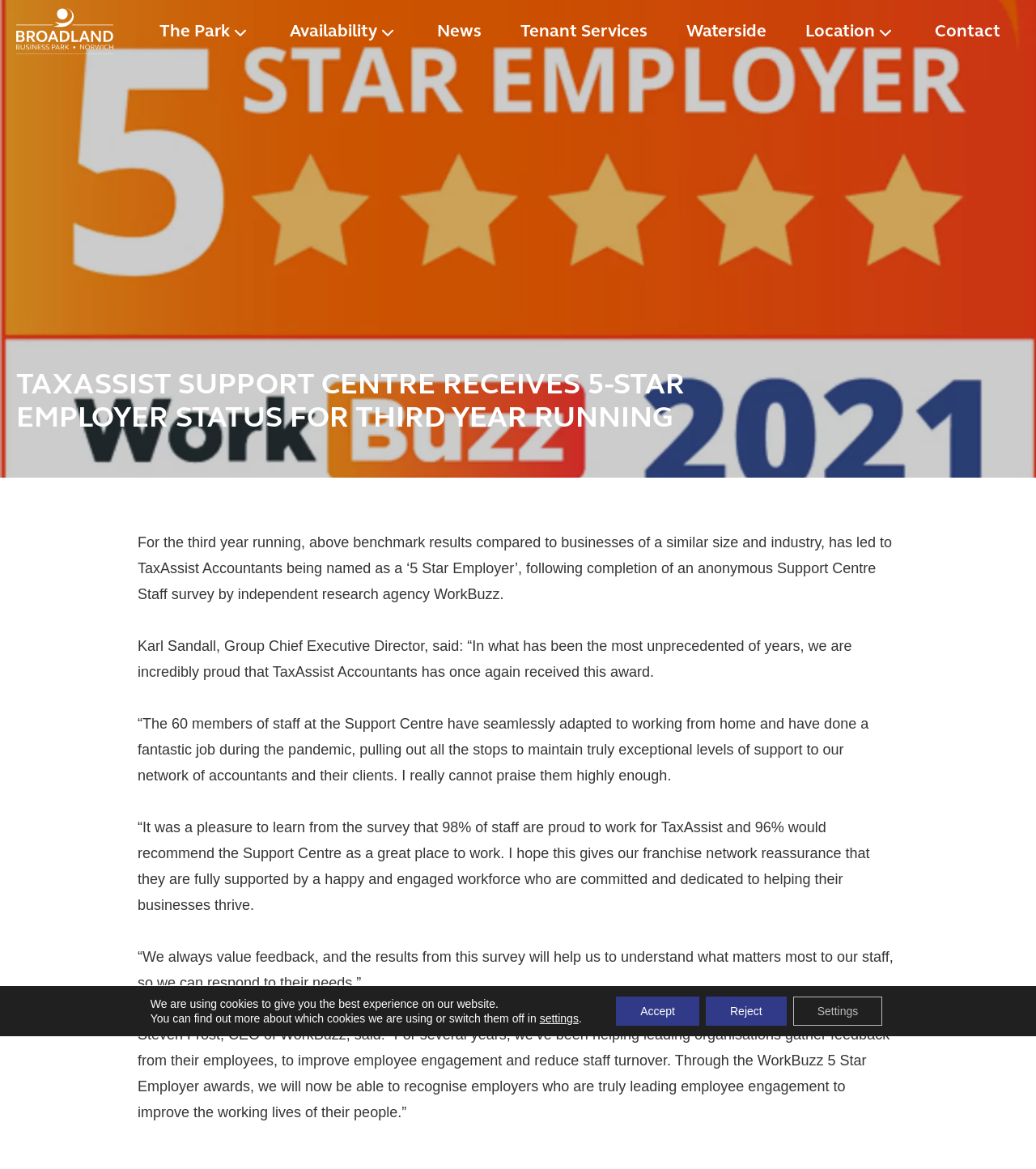Locate and extract the headline of this webpage.

TAXASSIST SUPPORT CENTRE RECEIVES 5-STAR EMPLOYER STATUS FOR THIRD YEAR RUNNING